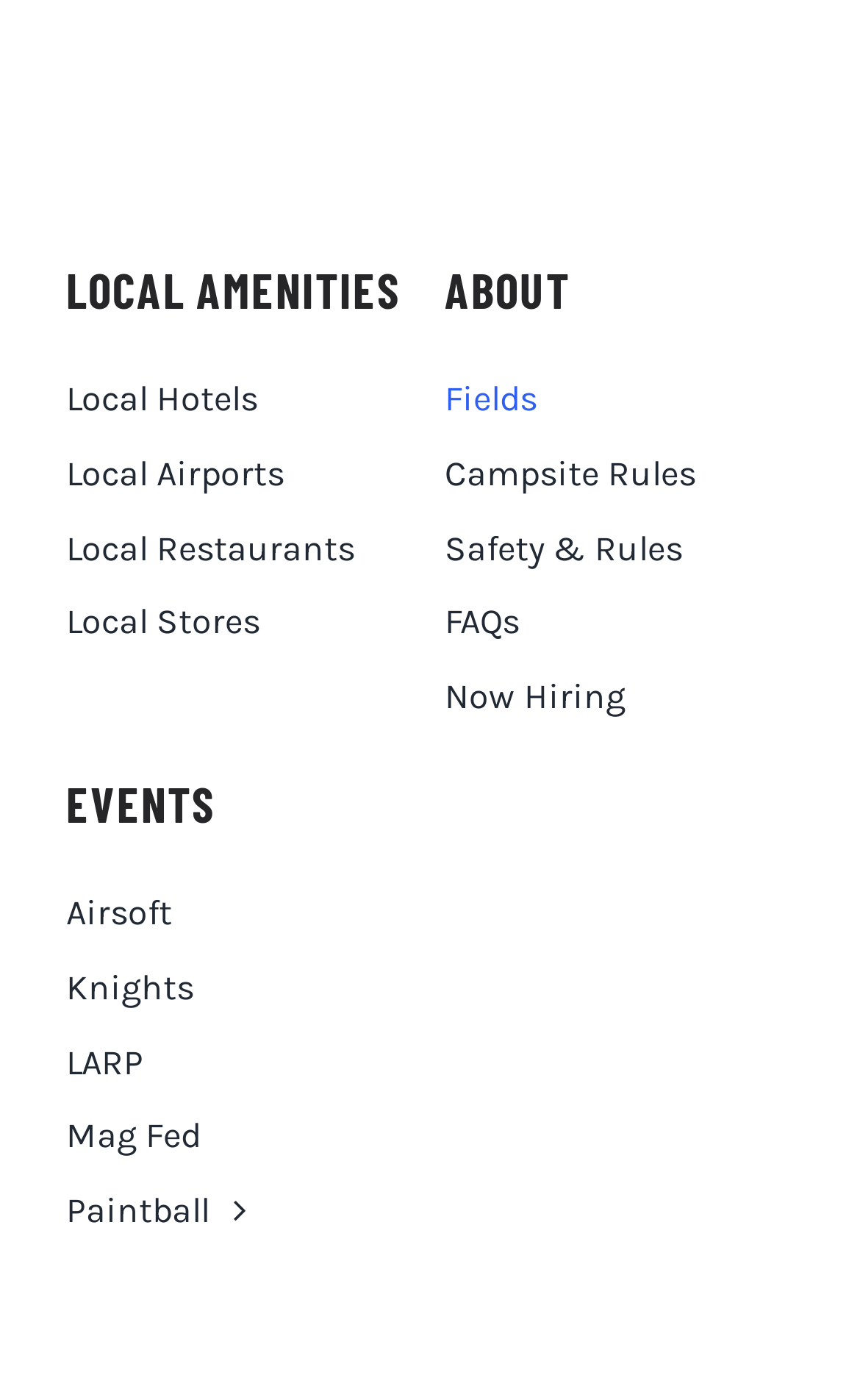Find the bounding box coordinates of the element's region that should be clicked in order to follow the given instruction: "view paintball information". The coordinates should consist of four float numbers between 0 and 1, i.e., [left, top, right, bottom].

[0.077, 0.844, 0.483, 0.884]